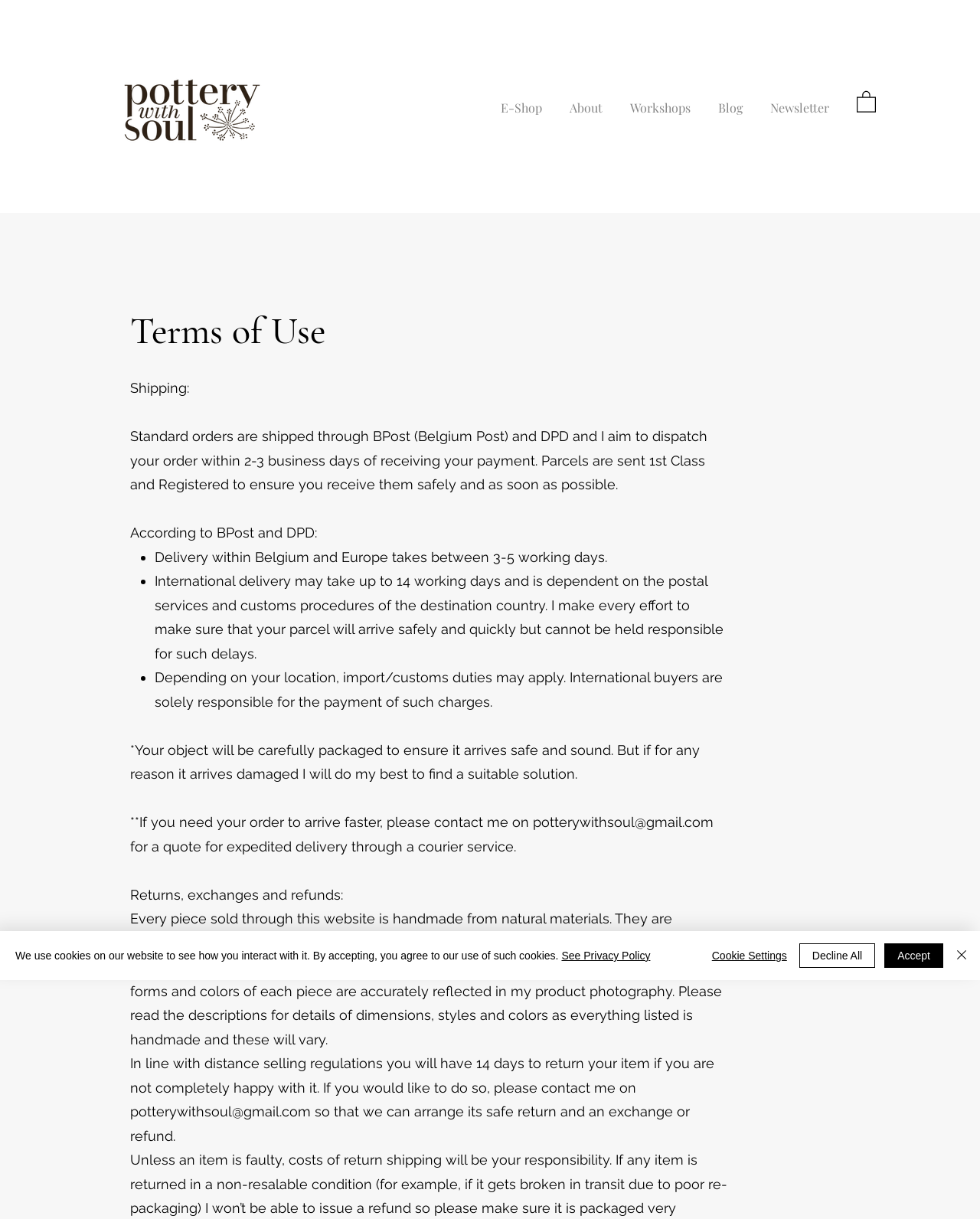Please reply with a single word or brief phrase to the question: 
What is the return policy?

14 days